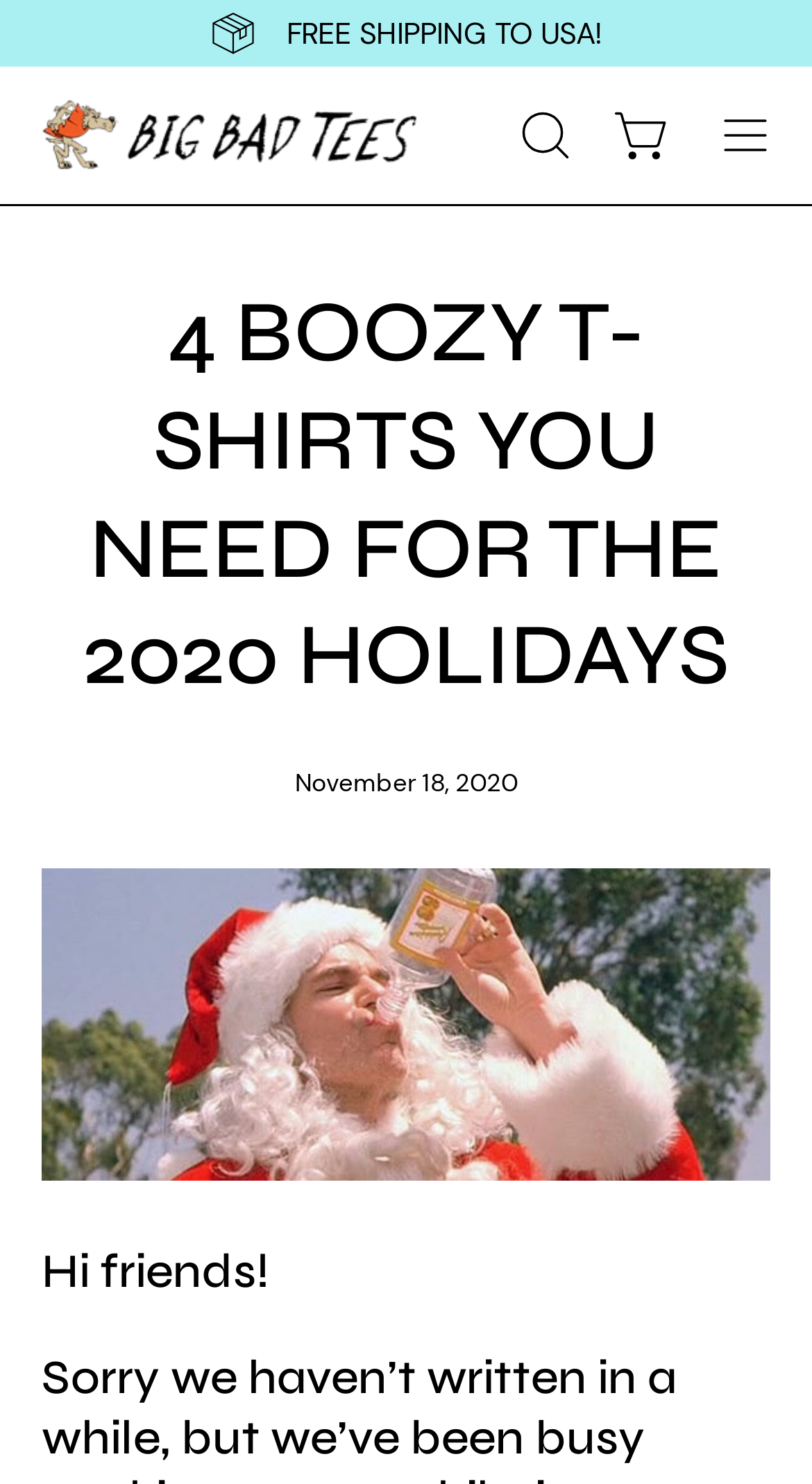Using the description: "Open navigation menu", identify the bounding box of the corresponding UI element in the screenshot.

[0.862, 0.061, 0.974, 0.122]